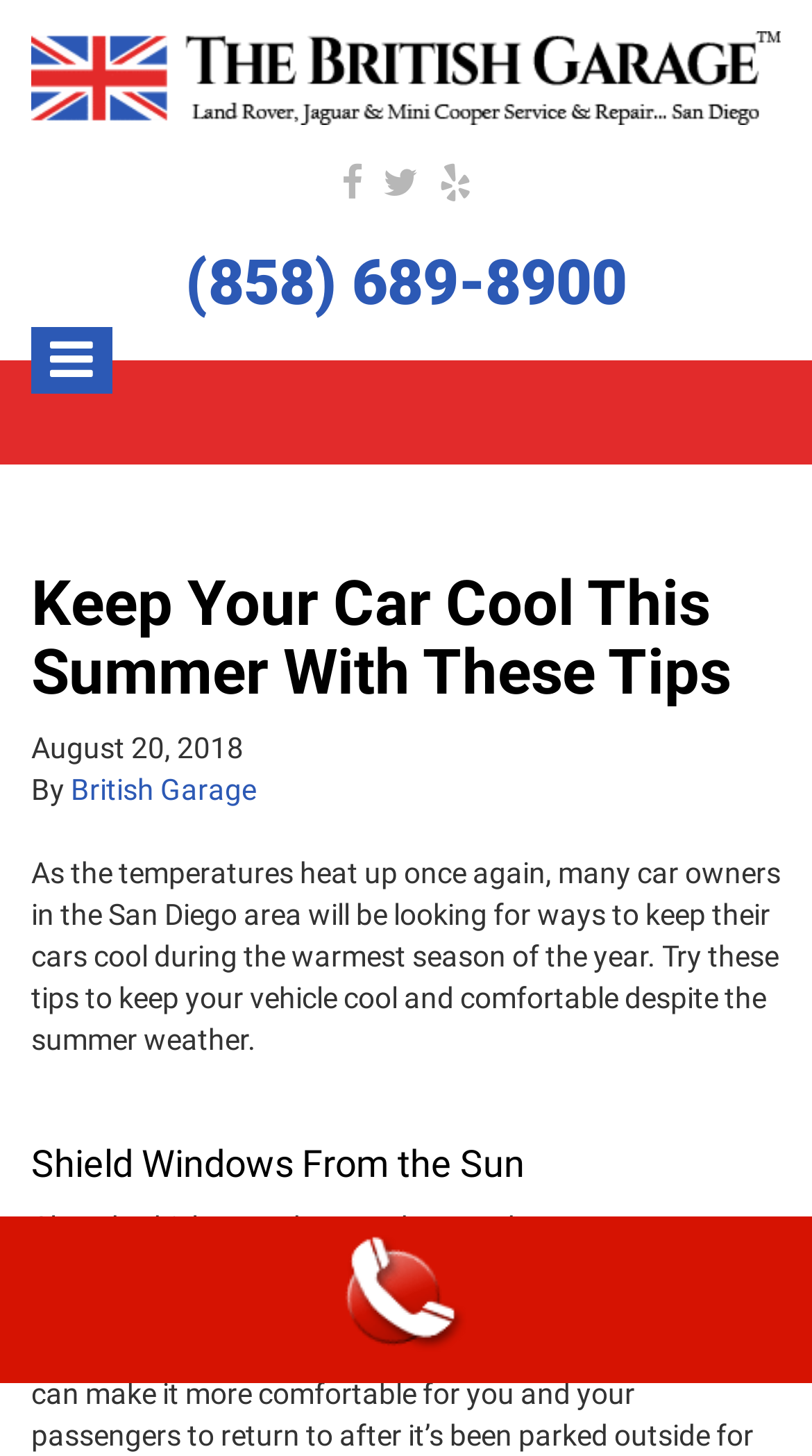How many social media links are there? Look at the image and give a one-word or short phrase answer.

3